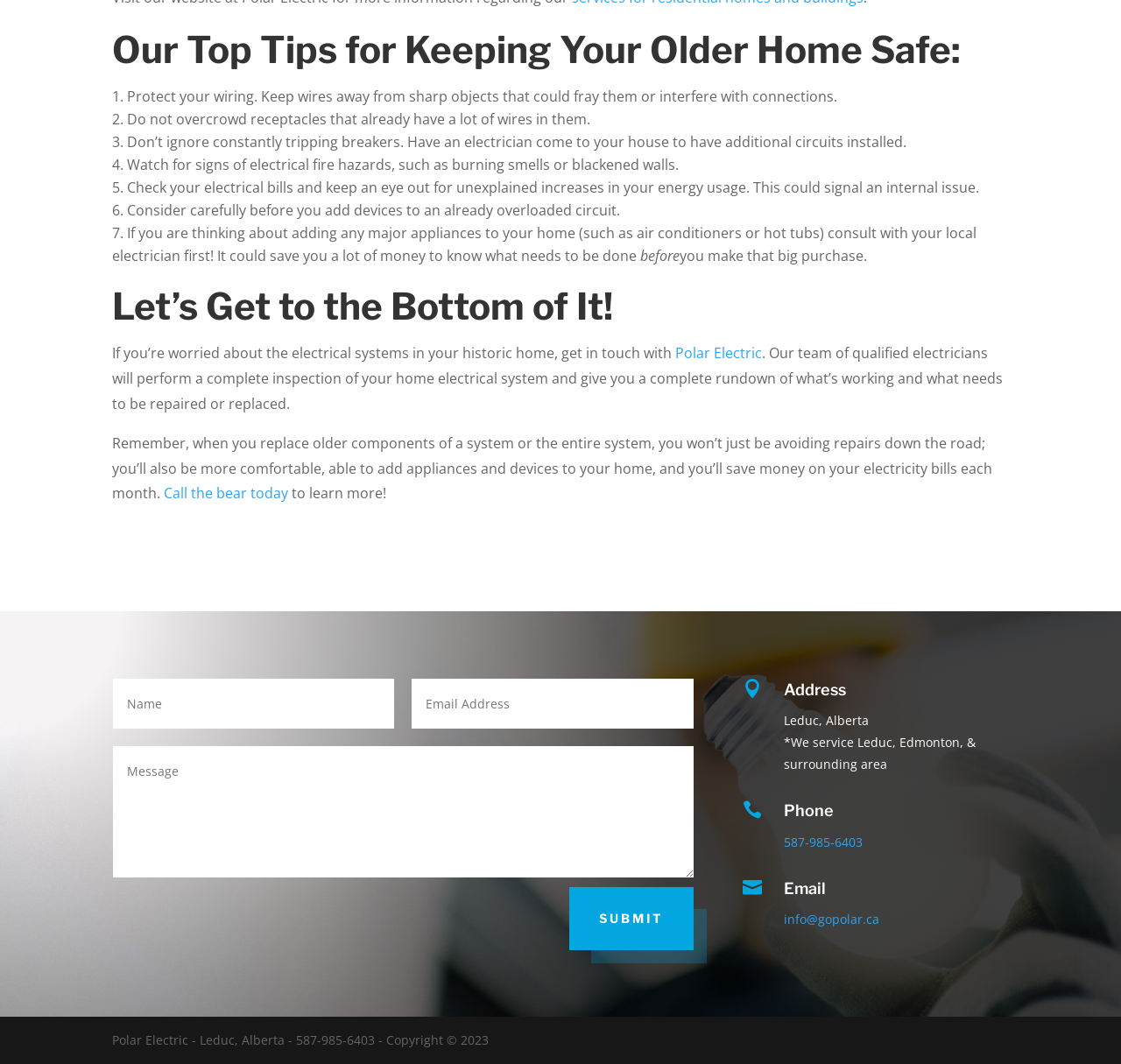Identify the bounding box for the described UI element. Provide the coordinates in (top-left x, top-left y, bottom-right x, bottom-right y) format with values ranging from 0 to 1: name="et_pb_contact_message_0" placeholder="Message"

[0.1, 0.701, 0.619, 0.825]